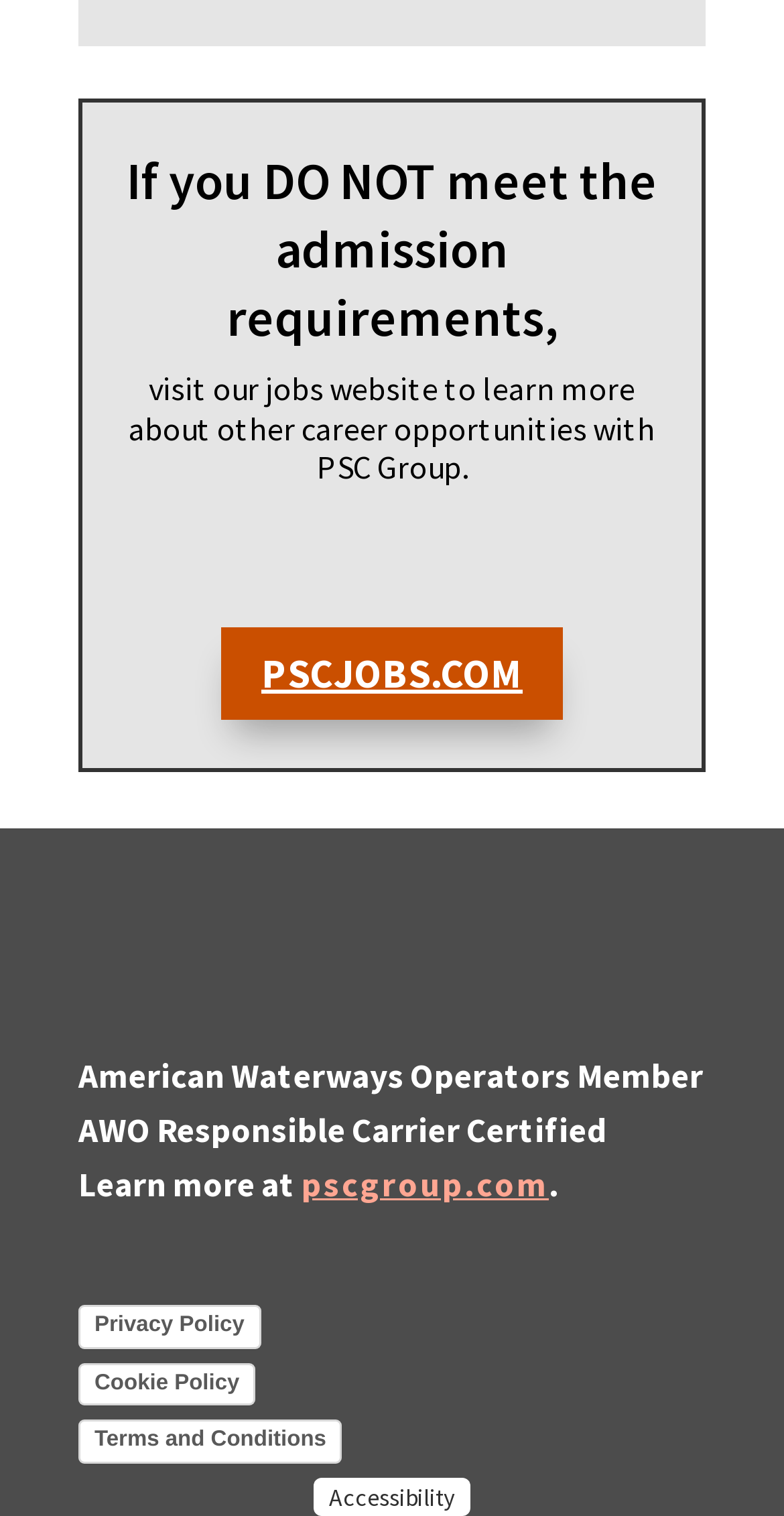Respond with a single word or phrase to the following question:
What is the company's job website?

PSCJOBS.COM